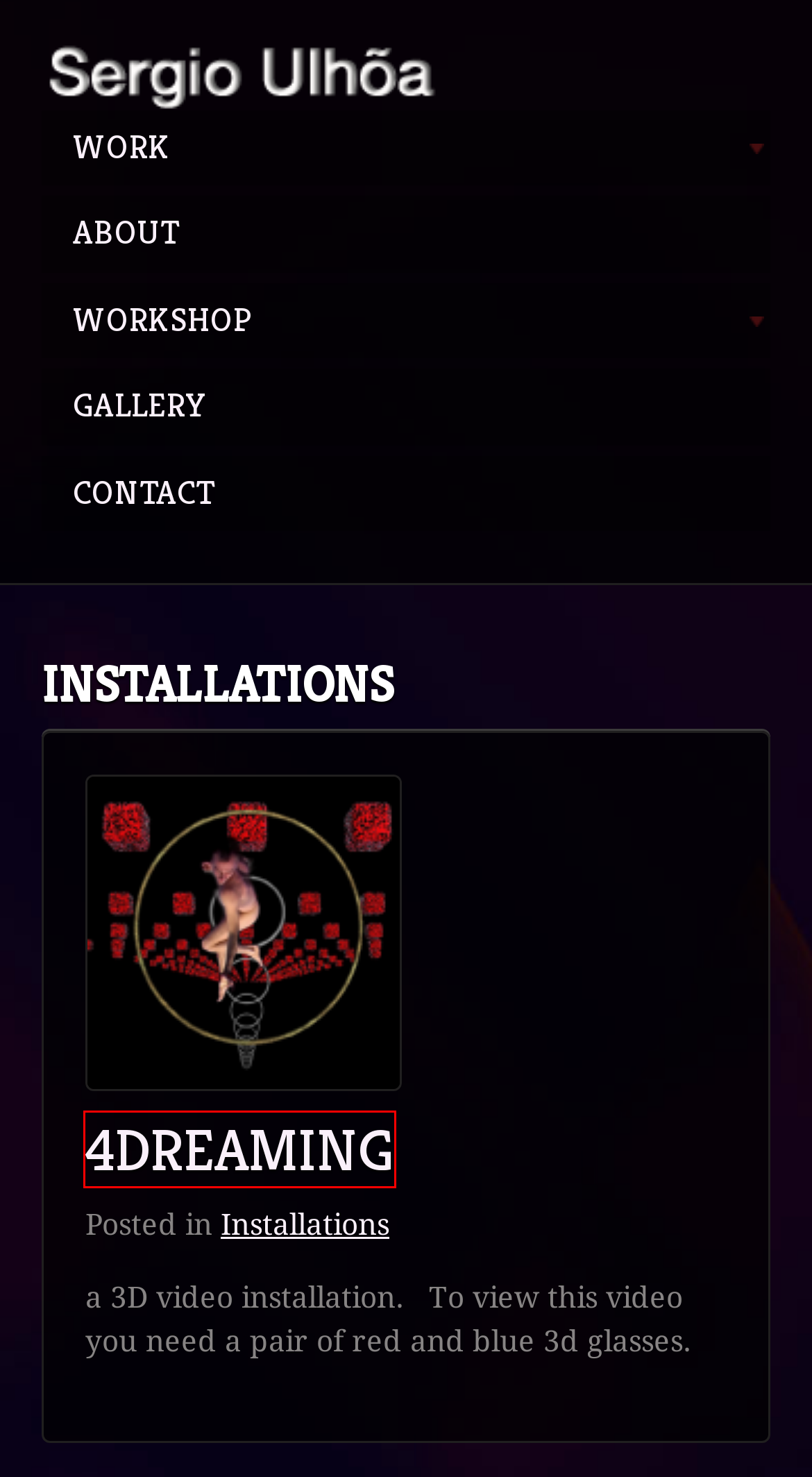Look at the screenshot of a webpage where a red bounding box surrounds a UI element. Your task is to select the best-matching webpage description for the new webpage after you click the element within the bounding box. The available options are:
A. Sergio Ulhoa
B. Instructions for High Speed Meditation | Sergio Ulhoa
C. About | Sergio Ulhoa
D. 4Dreaming | Sergio Ulhoa
E. Workshop | Sergio Ulhoa
F. Work | Sergio Ulhoa
G. Gallery | Sergio Ulhoa
H. Contact | Sergio Ulhoa

D